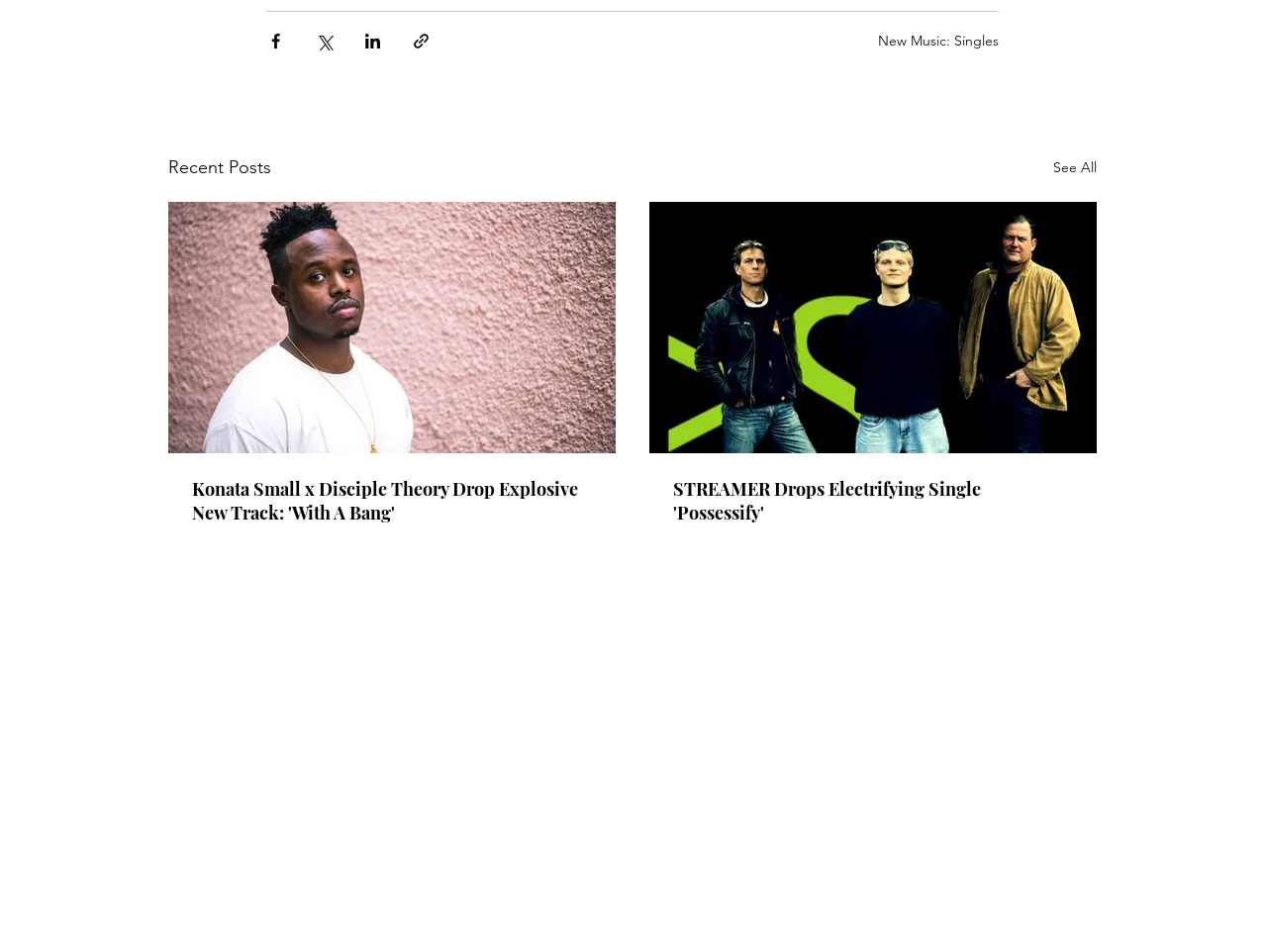Pinpoint the bounding box coordinates of the element you need to click to execute the following instruction: "Read article about STREAMER". The bounding box should be represented by four float numbers between 0 and 1, in the format [left, top, right, bottom].

[0.531, 0.501, 0.847, 0.551]